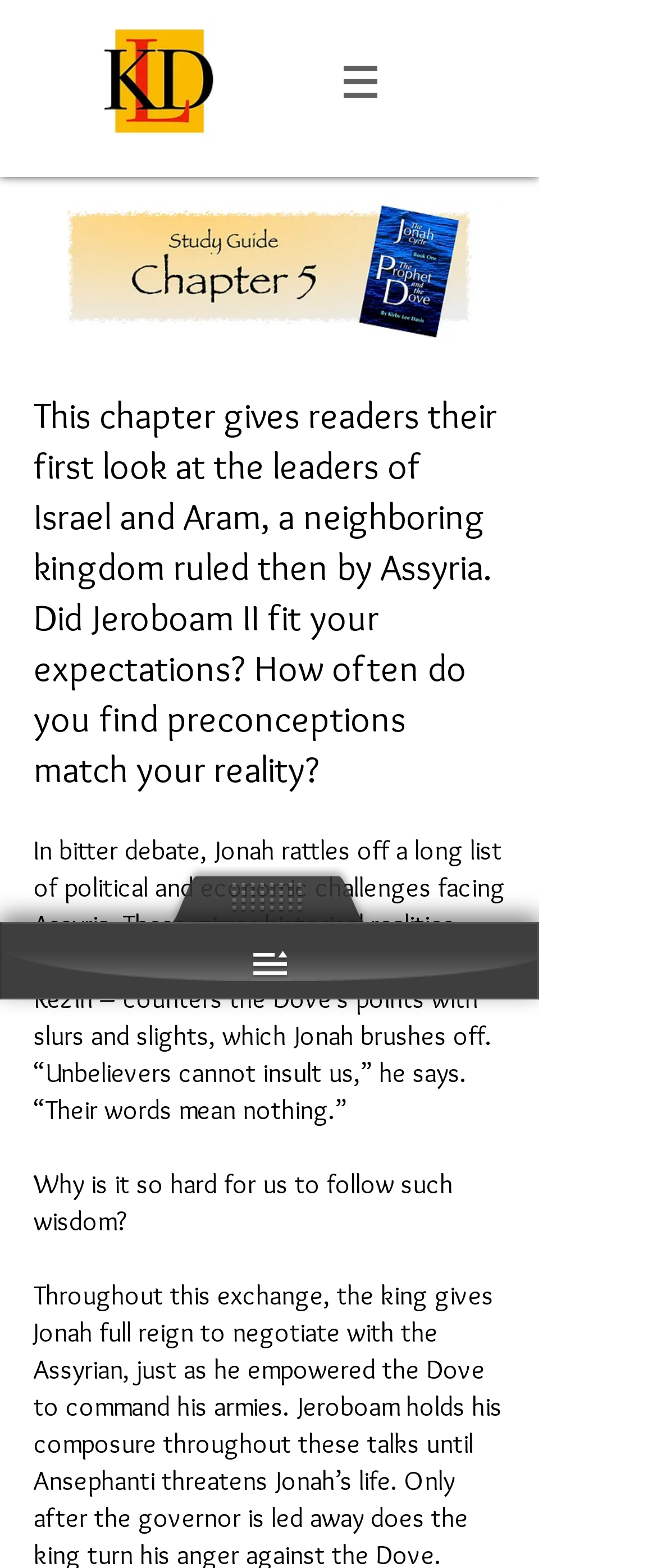Explain the webpage's design and content in an elaborate manner.

The webpage is a study guide for a novel called "The Prophet and the Dove" by kirbyleedavis.com. At the top left corner, there is a KLD logo image. Next to it, on the top right corner, there is a navigation menu button labeled "Site" with a small image inside. 

Below the navigation menu, there is a large image that takes up most of the width of the page, labeled "chap 5 JPG.jpg". This image is likely a chapter 5 illustration or a relevant image for the study guide.

Below the image, there are three blocks of text. The first block of text describes the chapter, stating that it gives readers their first look at the leaders of Israel and Aram, and asks questions about the readers' expectations and preconceptions. 

The second block of text appears below the first one, and it describes a debate between Jonah and Ansephanti, where Jonah lists political and economic challenges facing Assyria, and Ansephanti responds with insults, which Jonah brushes off. 

The third block of text is positioned at the bottom of the page, and it asks a reflective question, "Why is it so hard for us to follow such wisdom?"